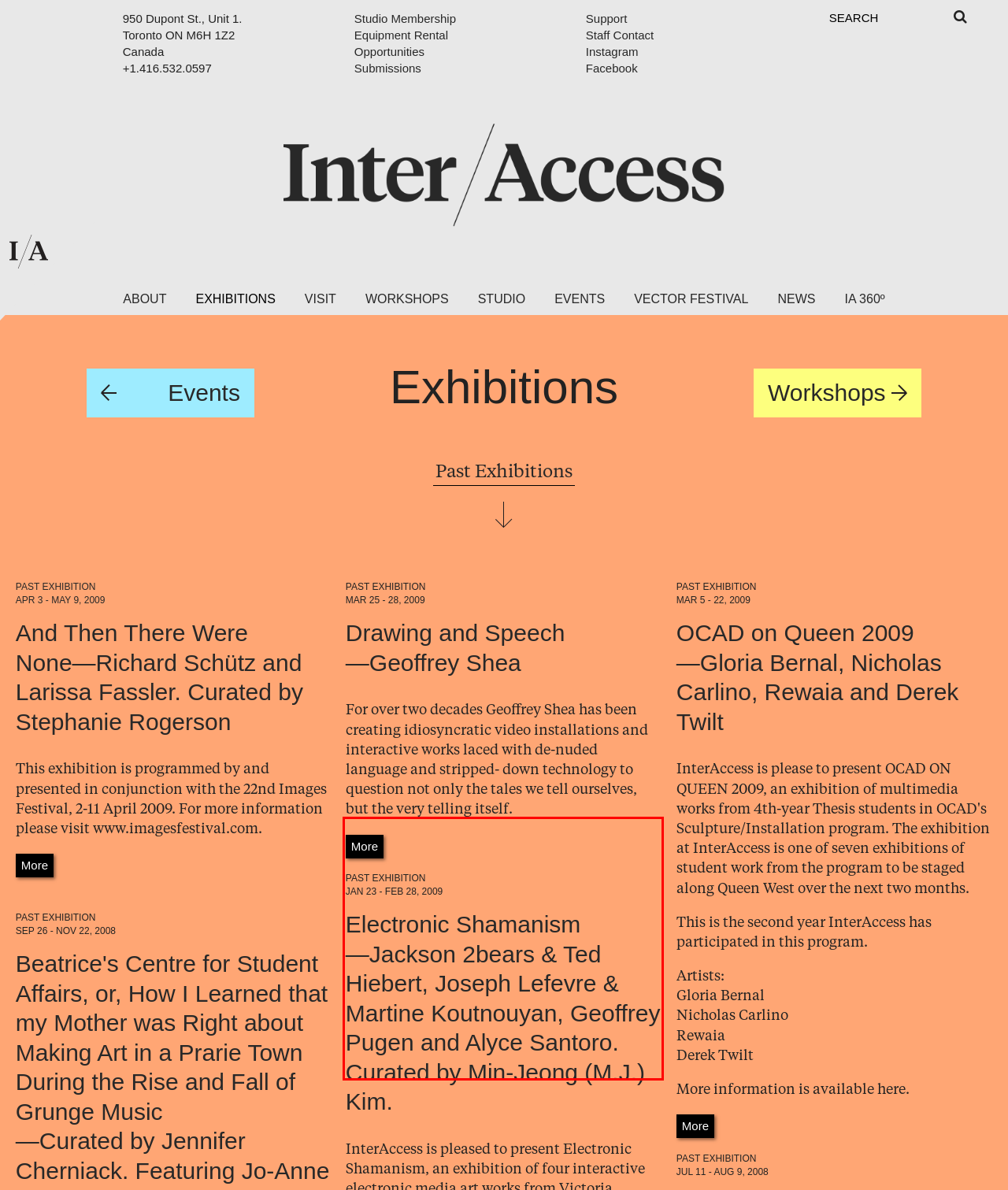Analyze the webpage screenshot and use OCR to recognize the text content in the red bounding box.

InterAccess is pleased to present Electronic Shamanism, an exhibition of four interactive electronic media art works from Victoria, Toronto, Montreal and Texas that incorporate kinesthetic interaction and a wide range of sensorial engagements to examine the similarity between the shamanic experience and our interactions with high technology. The works in the exhibition also consider technology as a vehicle and mediator of shamanistic experiences, bringing spirituality and technology together, combining age old rituals and emergent media.